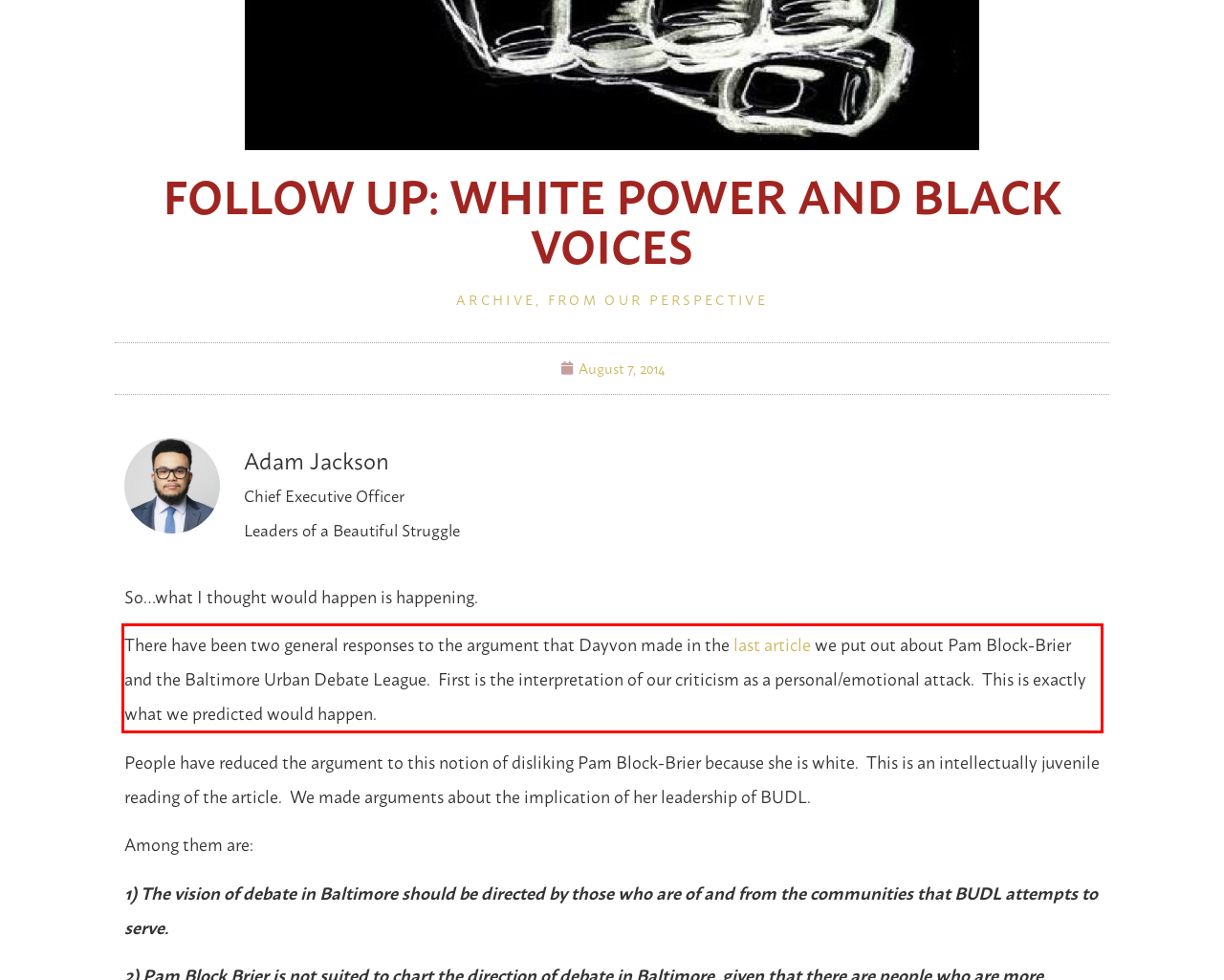Please extract the text content within the red bounding box on the webpage screenshot using OCR.

There have been two general responses to the argument that Dayvon made in the last article we put out about Pam Block-Brier and the Baltimore Urban Debate League. First is the interpretation of our criticism as a personal/emotional attack. This is exactly what we predicted would happen.